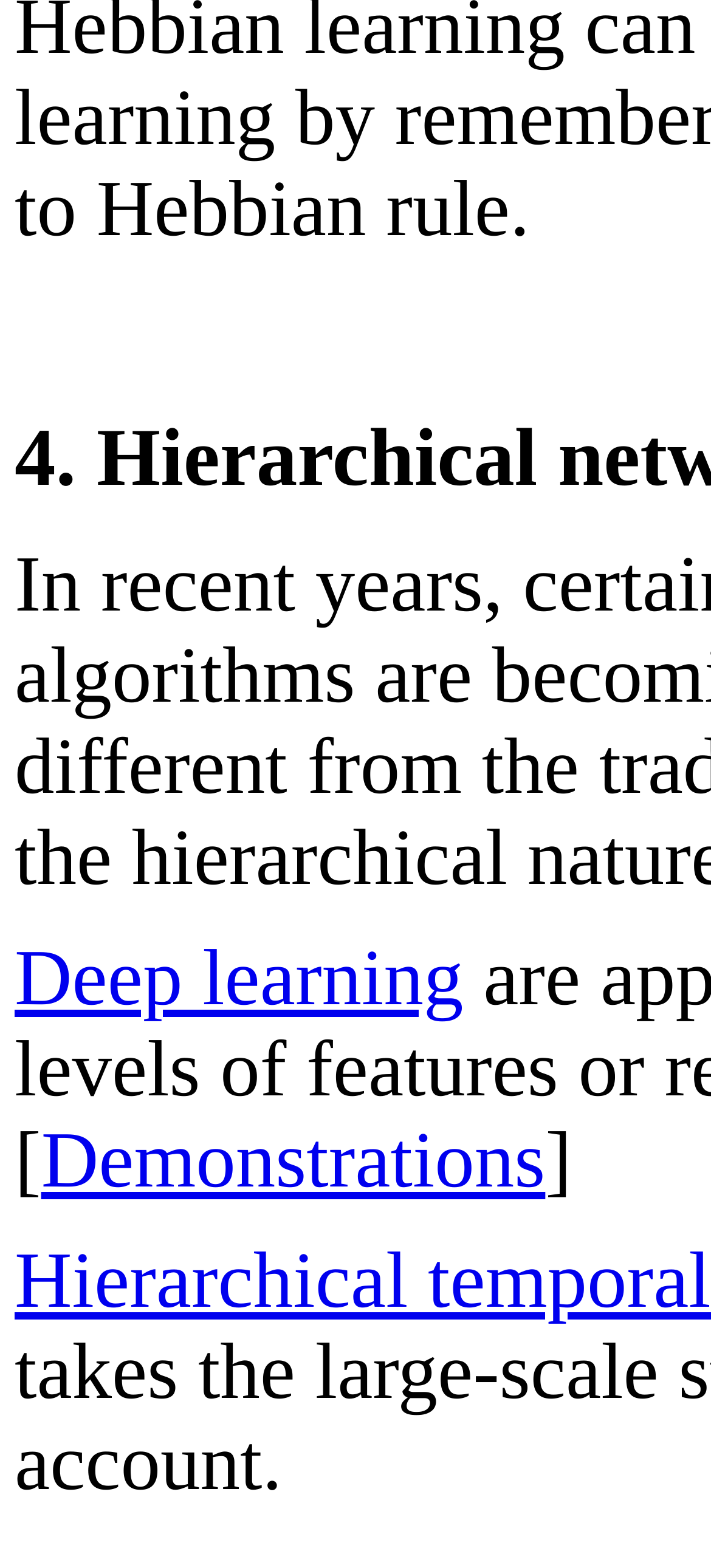Bounding box coordinates should be provided in the format (top-left x, top-left y, bottom-right x, bottom-right y) with all values between 0 and 1. Identify the bounding box for this UI element: Deep learning

[0.021, 0.596, 0.652, 0.652]